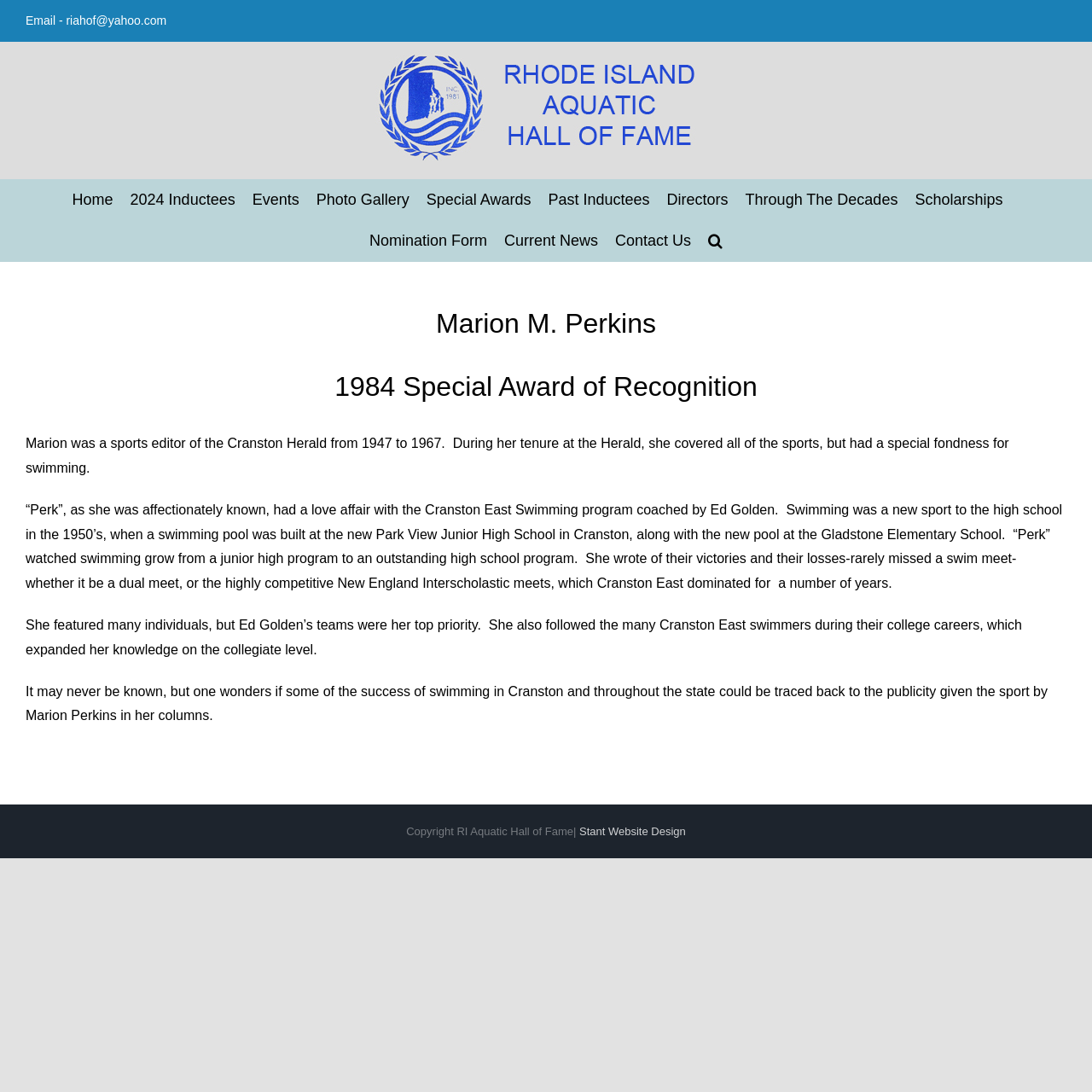Given the element description "Events" in the screenshot, predict the bounding box coordinates of that UI element.

[0.231, 0.164, 0.274, 0.202]